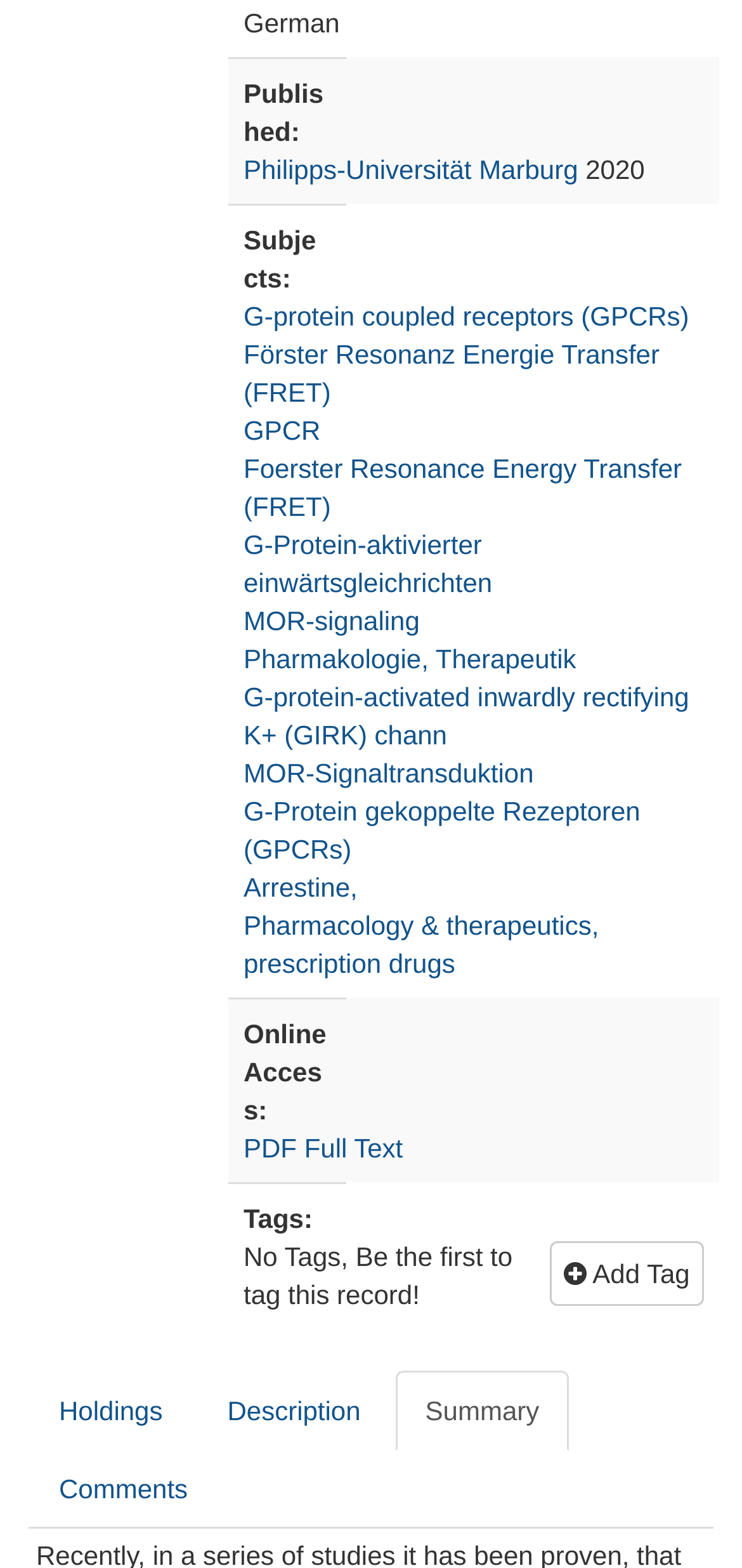Can you find the bounding box coordinates for the UI element given this description: "alt="Dubrovnik Summer Festival""? Provide the coordinates as four float numbers between 0 and 1: [left, top, right, bottom].

None